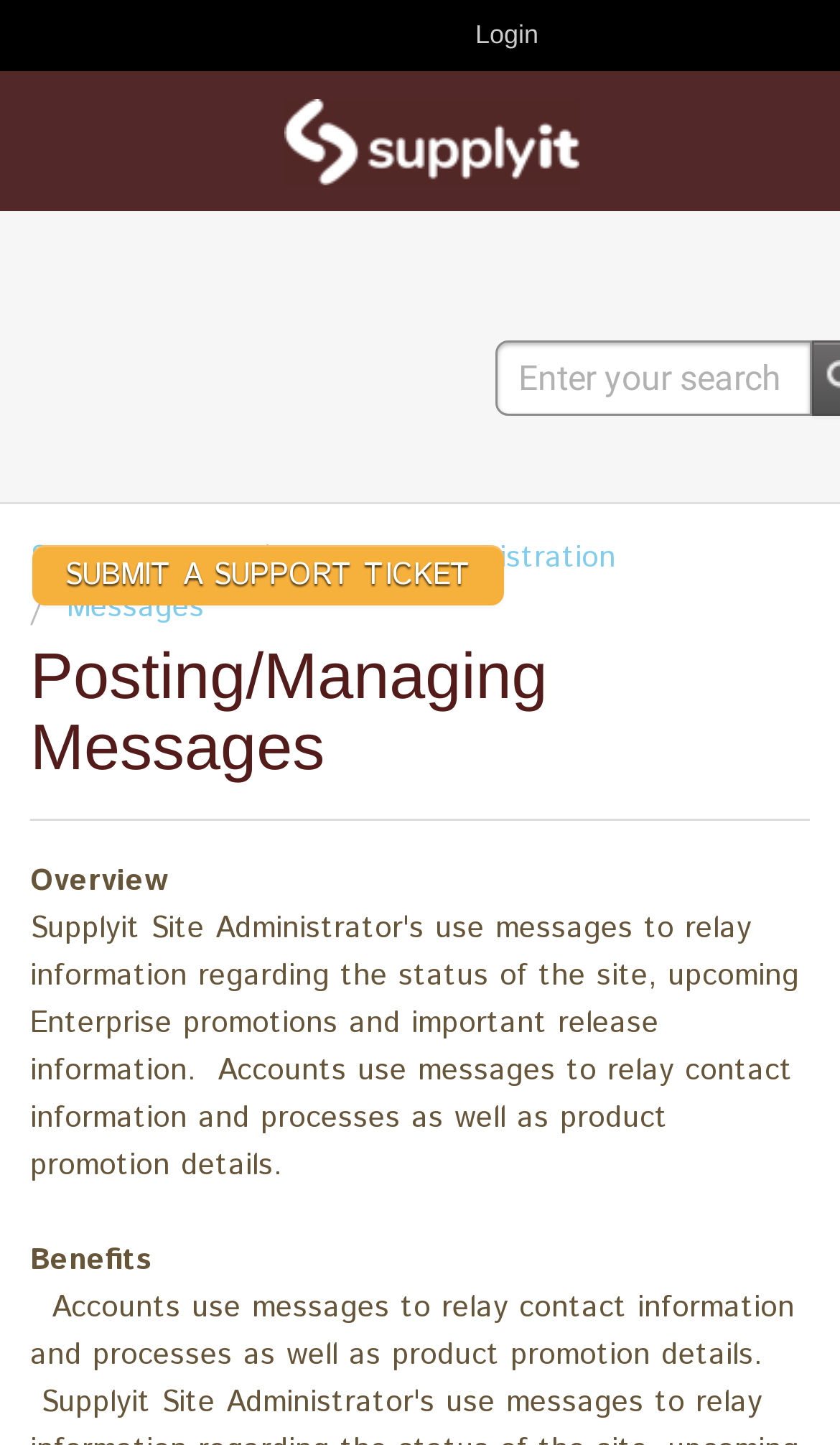What is the function of the 'SUBMIT A SUPPORT TICKET' link?
Look at the screenshot and respond with one word or a short phrase.

To submit a support ticket